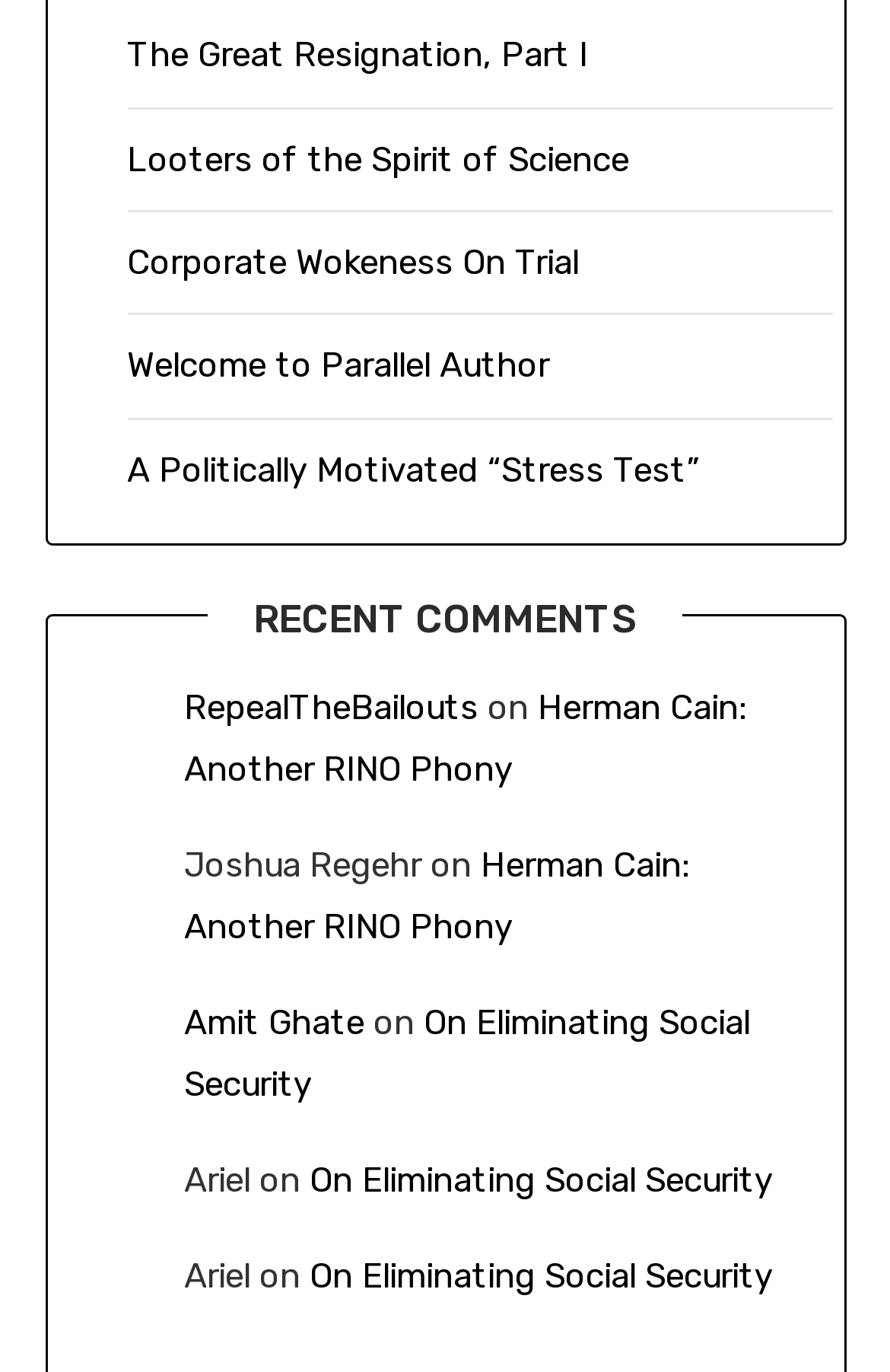Specify the bounding box coordinates of the area to click in order to follow the given instruction: "Visit RepealTheBailouts website."

[0.206, 0.501, 0.537, 0.531]